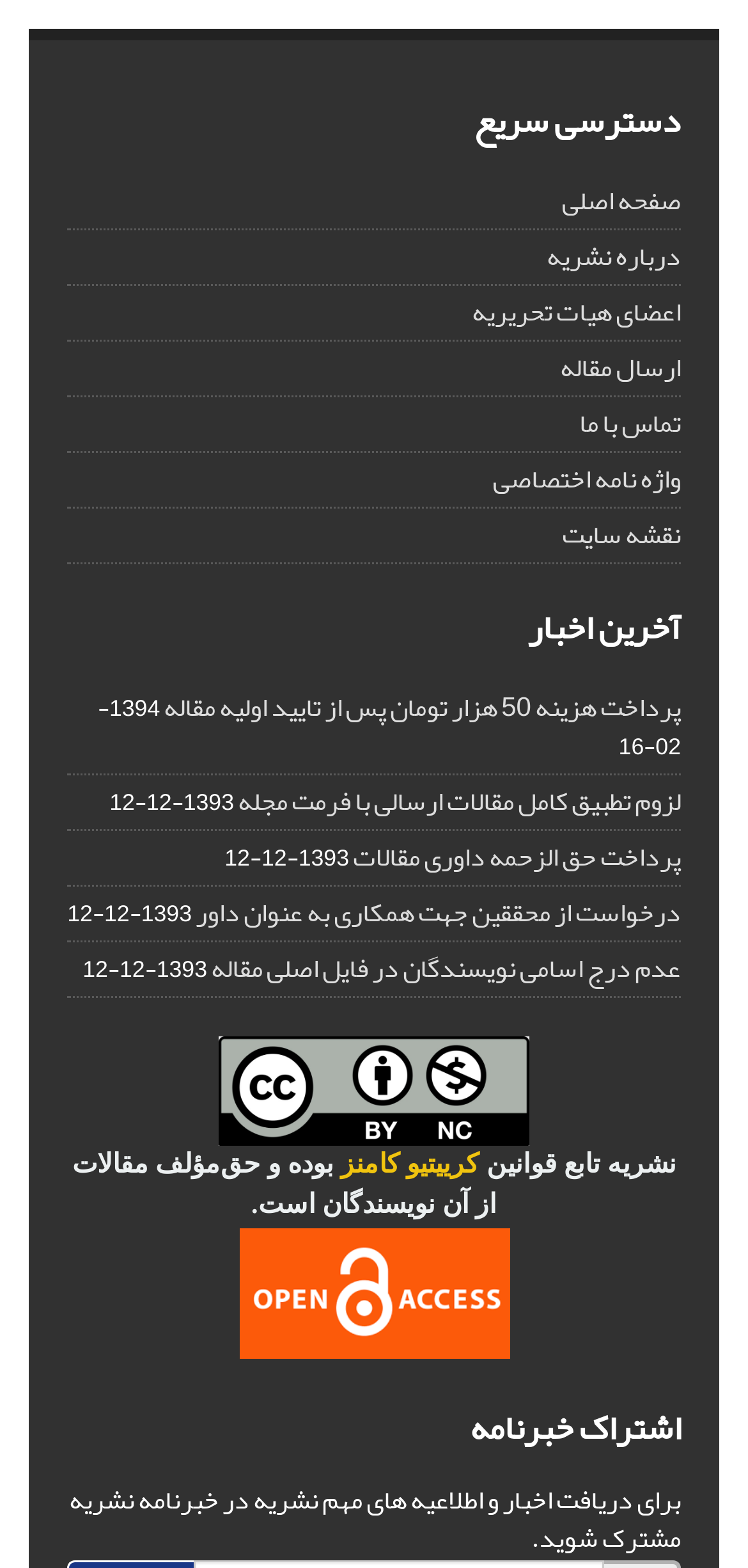Locate the UI element that matches the description ارسال مقاله in the webpage screenshot. Return the bounding box coordinates in the format (top-left x, top-left y, bottom-right x, bottom-right y), with values ranging from 0 to 1.

[0.749, 0.218, 0.91, 0.251]